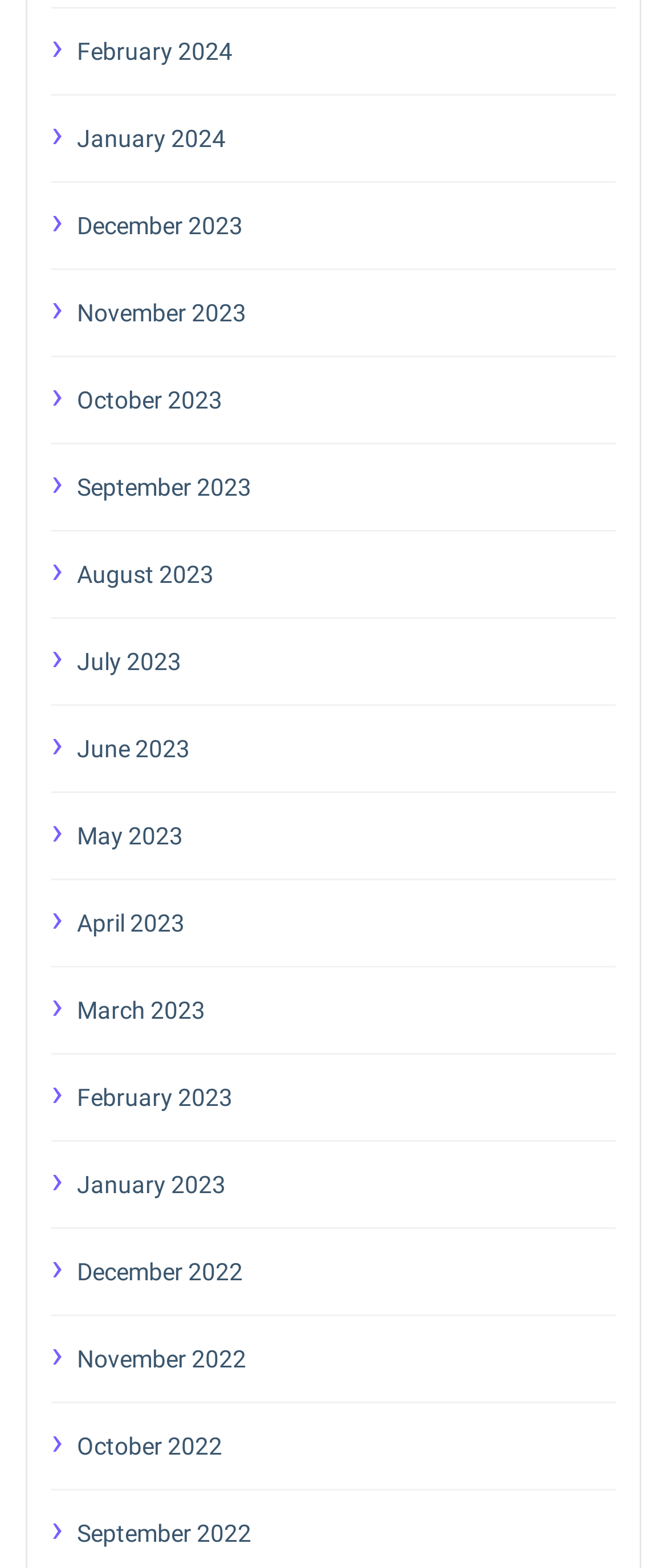Determine the bounding box coordinates of the clickable region to execute the instruction: "view February 2024". The coordinates should be four float numbers between 0 and 1, denoted as [left, top, right, bottom].

[0.115, 0.018, 0.923, 0.047]